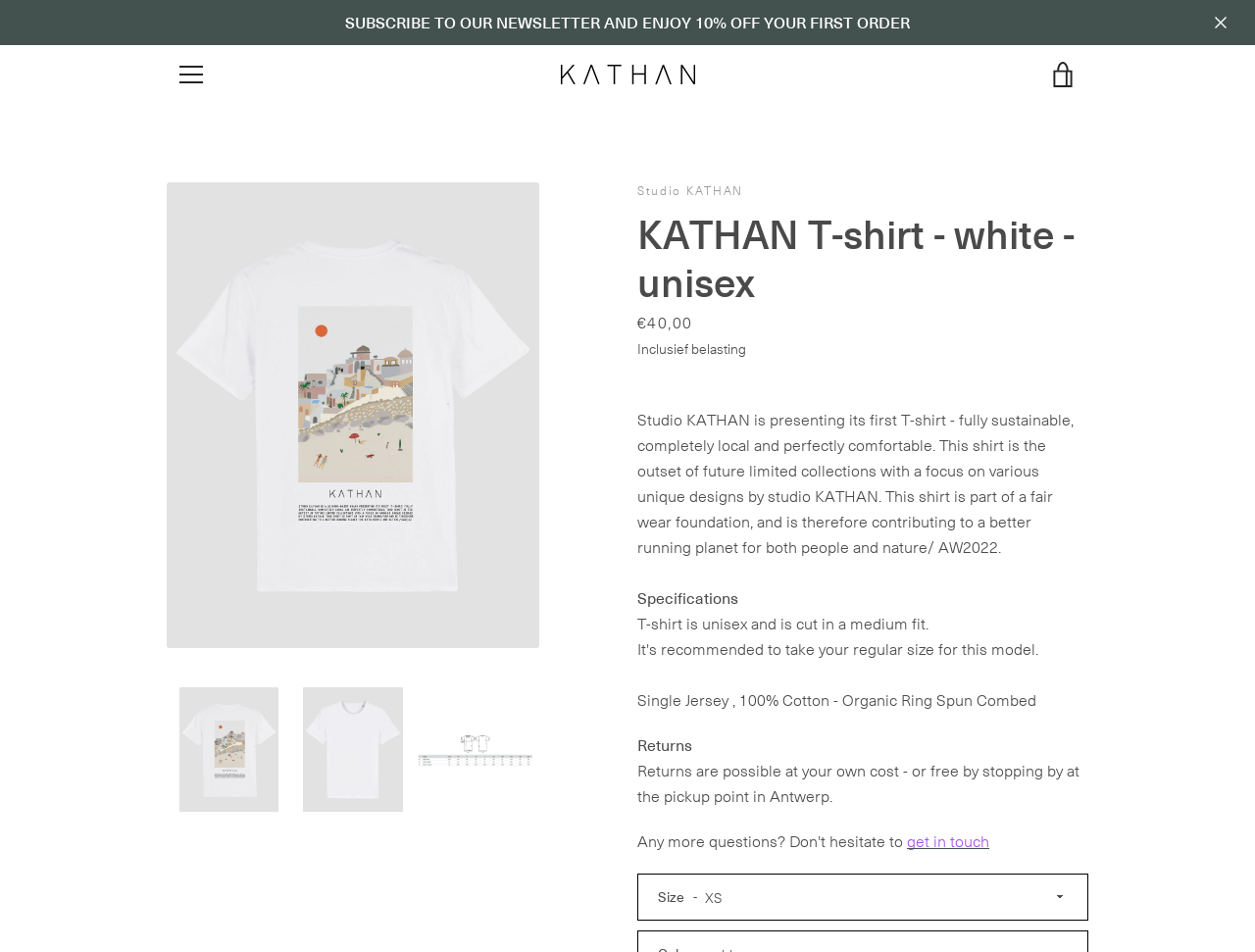Respond to the following question using a concise word or phrase: 
What is the material of the T-shirt?

100% Cotton